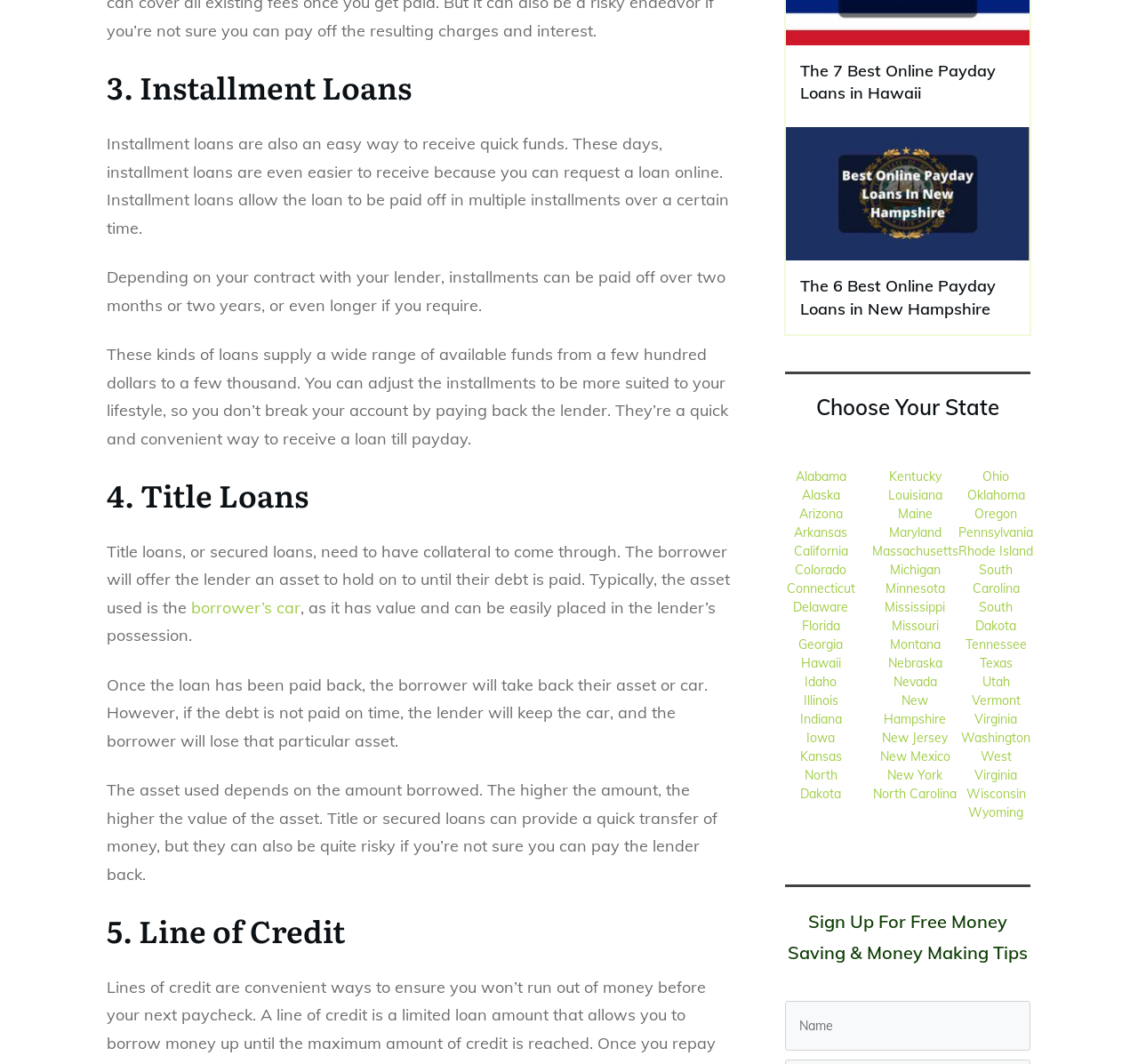How many states are listed for choosing?
Using the image, give a concise answer in the form of a single word or short phrase.

50